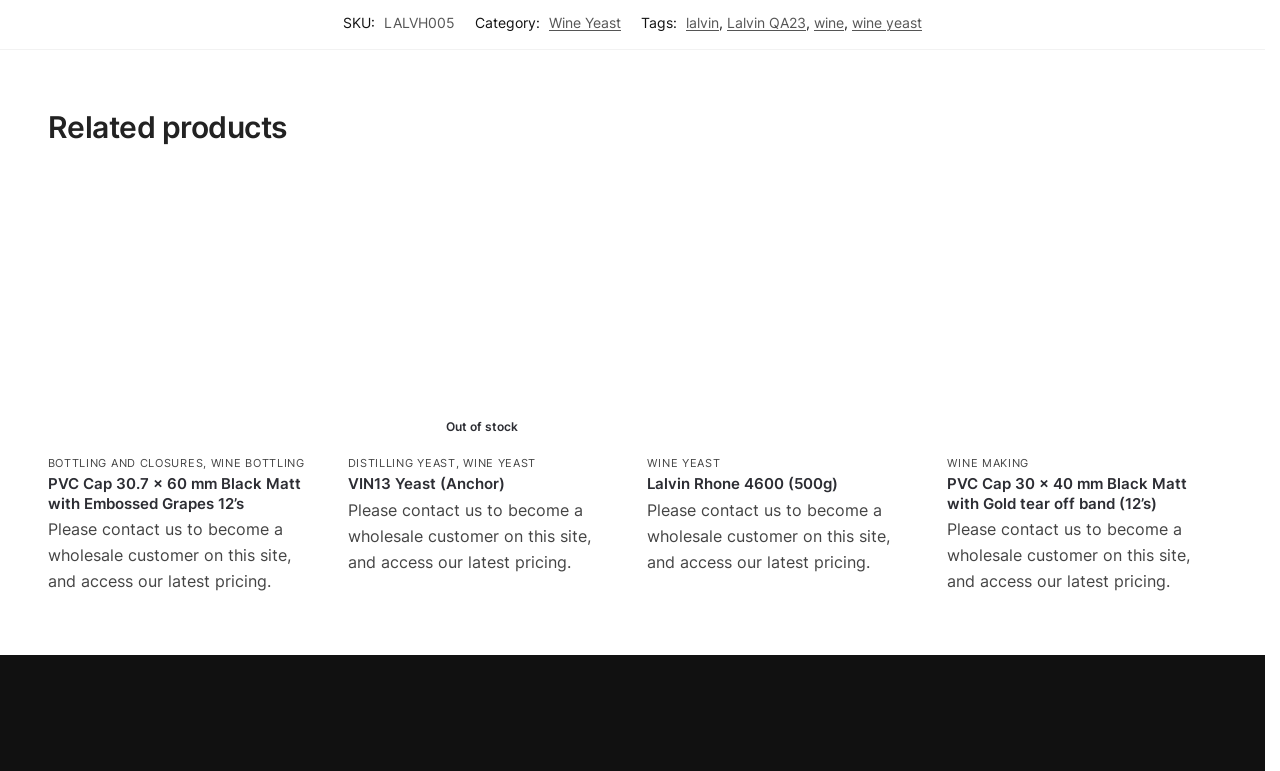How many links are there in the 'Related products' section?
Provide a one-word or short-phrase answer based on the image.

6